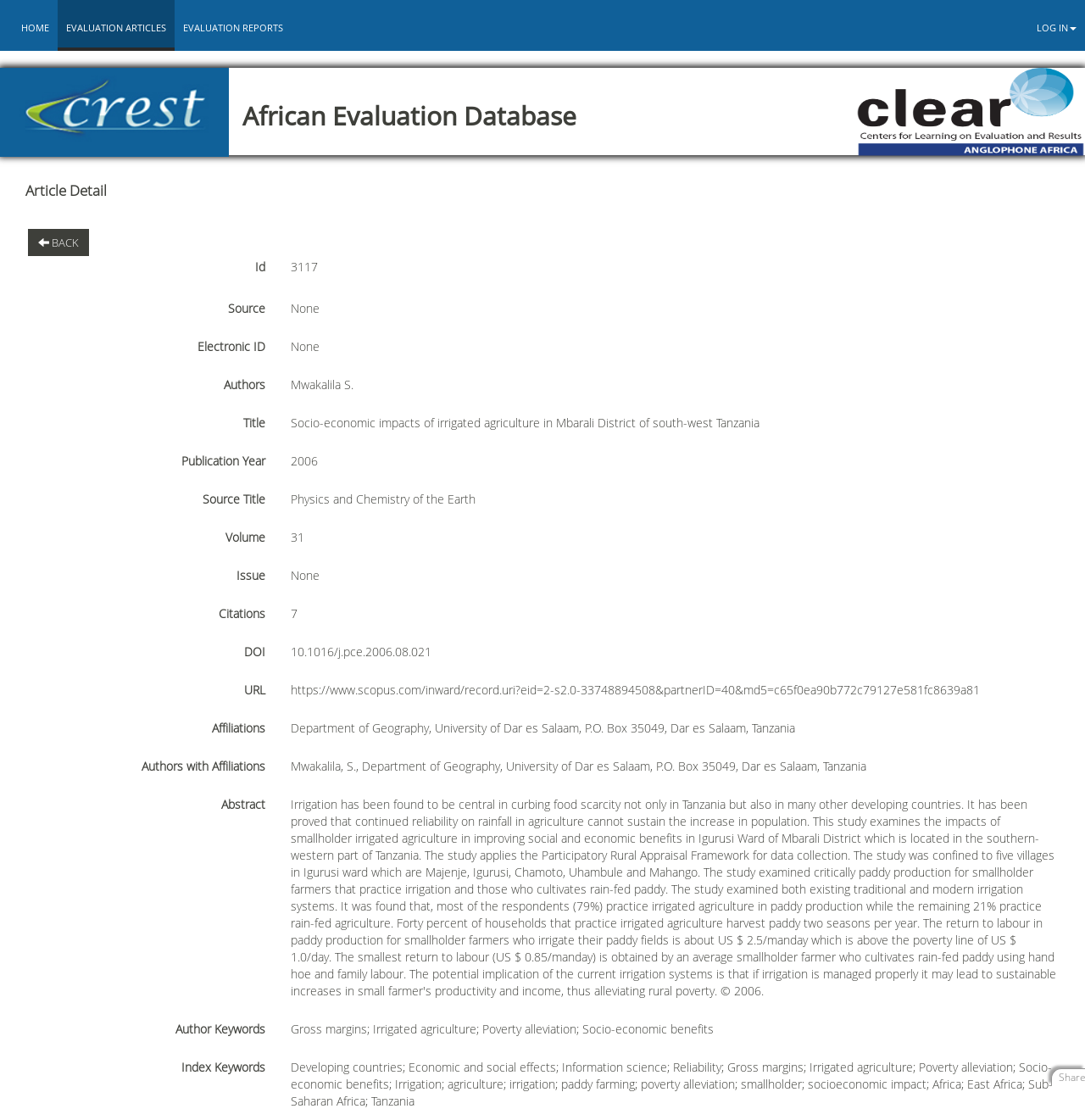What is the publication year of the article?
From the image, respond using a single word or phrase.

2006